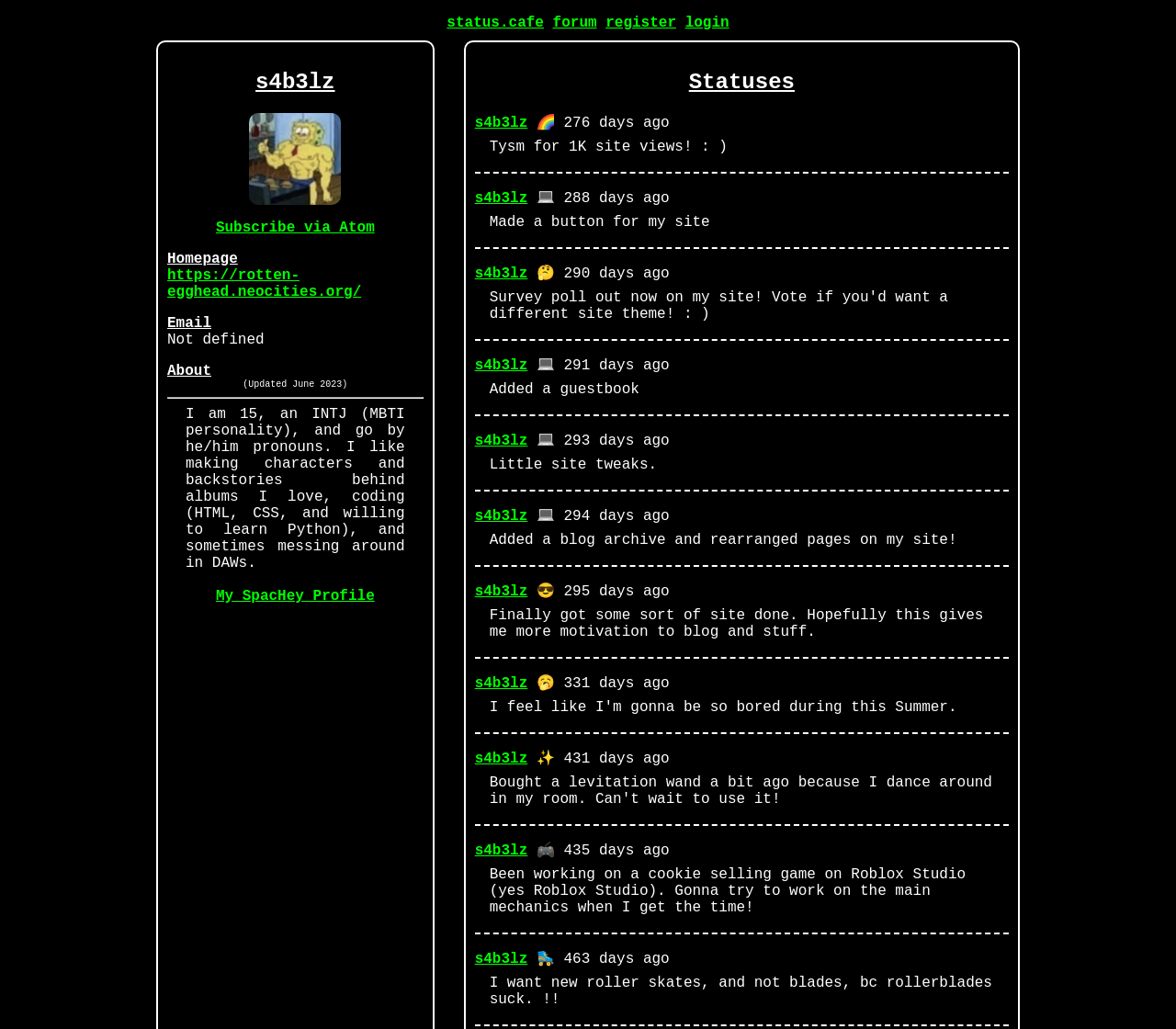Please give a short response to the question using one word or a phrase:
What is the user's personality type?

INTJ